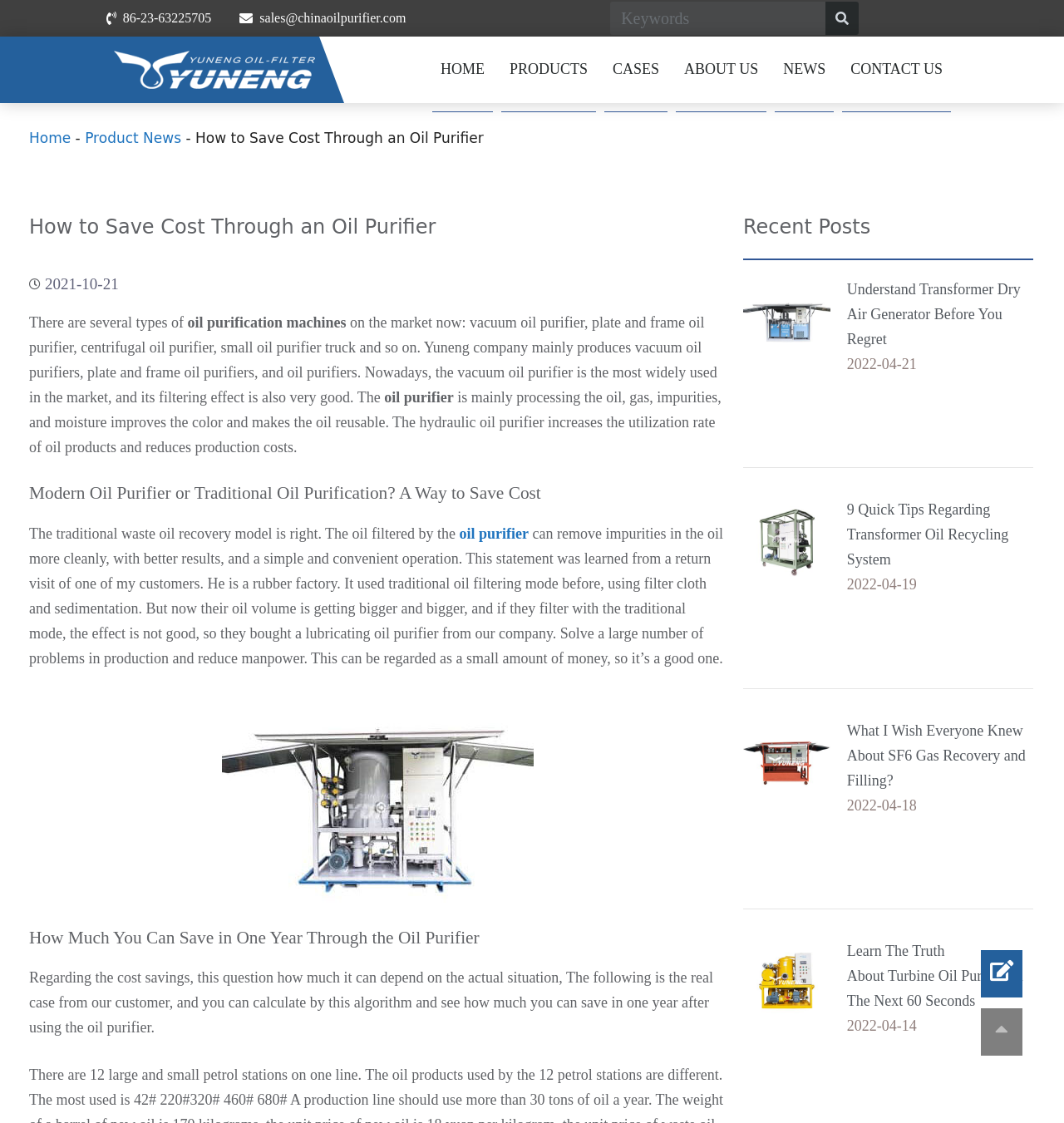Please identify the bounding box coordinates of the element I need to click to follow this instruction: "Learn about Transformer Dry Air Generator".

[0.698, 0.247, 0.78, 0.394]